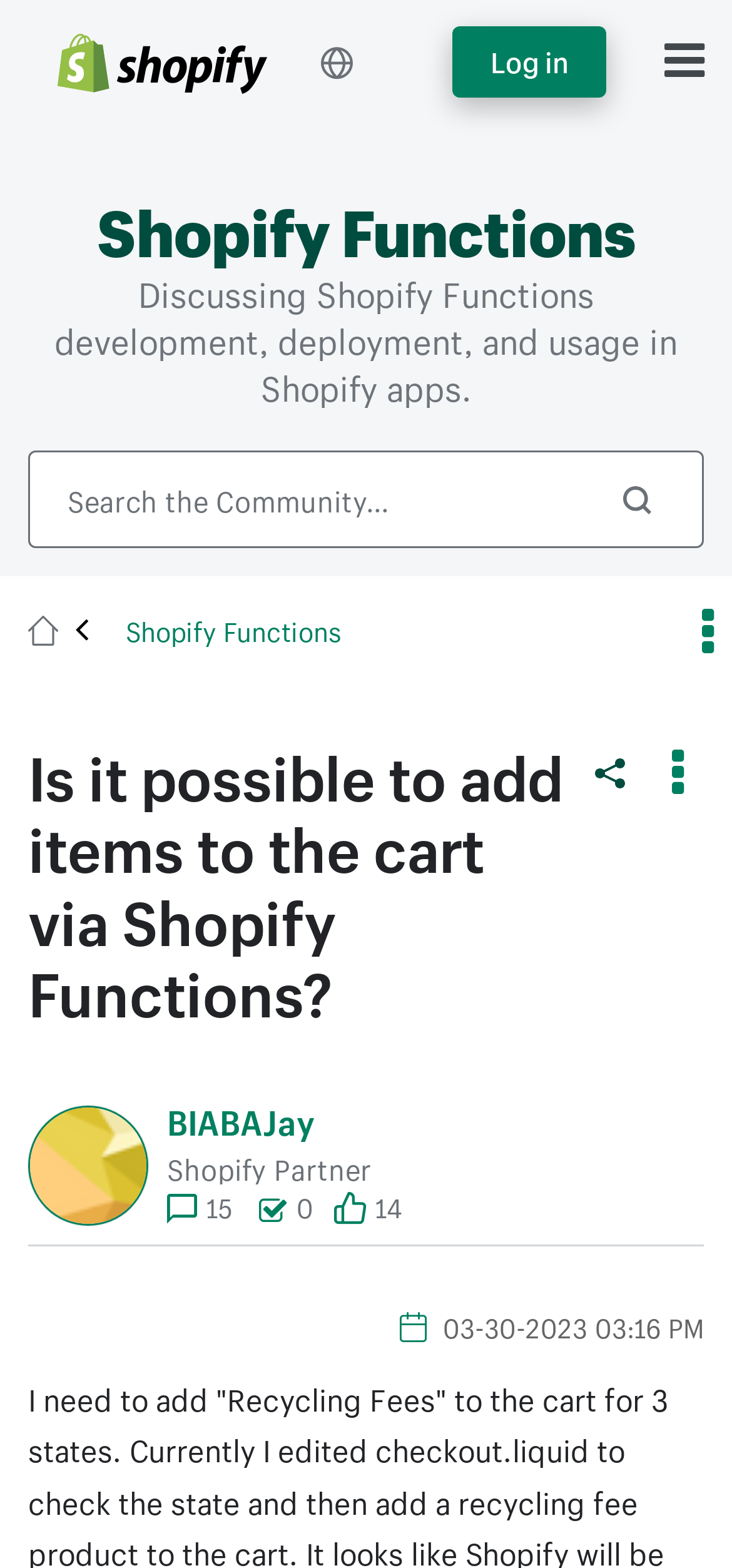What is the category of the discussion?
Using the image as a reference, answer the question in detail.

I found the category by looking at the webpage structure, where I saw a static text element with the text 'Shopify Functions' and a bounding box coordinate of [0.132, 0.121, 0.868, 0.175]. This text is also part of the breadcrumbs navigation.